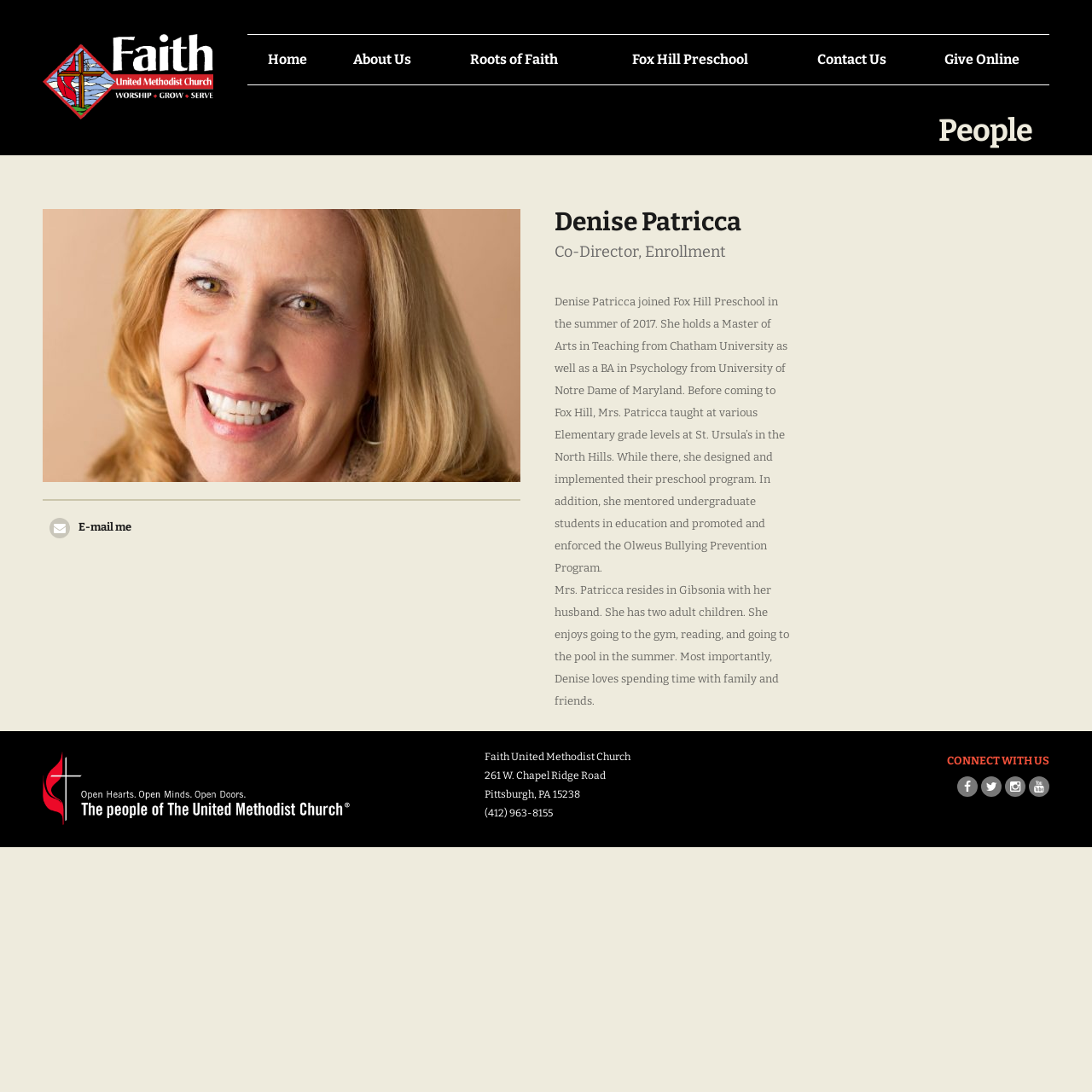Offer a detailed account of what is visible on the webpage.

The webpage is about Denise Patricca, a staff member at Faith United Methodist Church. At the top left corner, there are two "Skip to" links, followed by a logo link with an image. To the right of the logo, there is a primary navigation menu with five links: Home, About Us, Roots of Faith, Fox Hill Preschool, and Contact Us.

Below the navigation menu, there is a heading "People" and a main content section. In this section, there is a link to email Denise Patricca, followed by a heading with her name and a subheading "Co-Director, Enrollment". There are two paragraphs of text describing her background, experience, and personal life.

At the bottom of the page, there is a content information section with a logo link and image, followed by the church's name, address, phone number, and a heading "CONNECT WITH US". Below this heading, there are four social media links.

Overall, the webpage provides information about Denise Patricca and her role at Faith United Methodist Church, with a simple and organized layout.